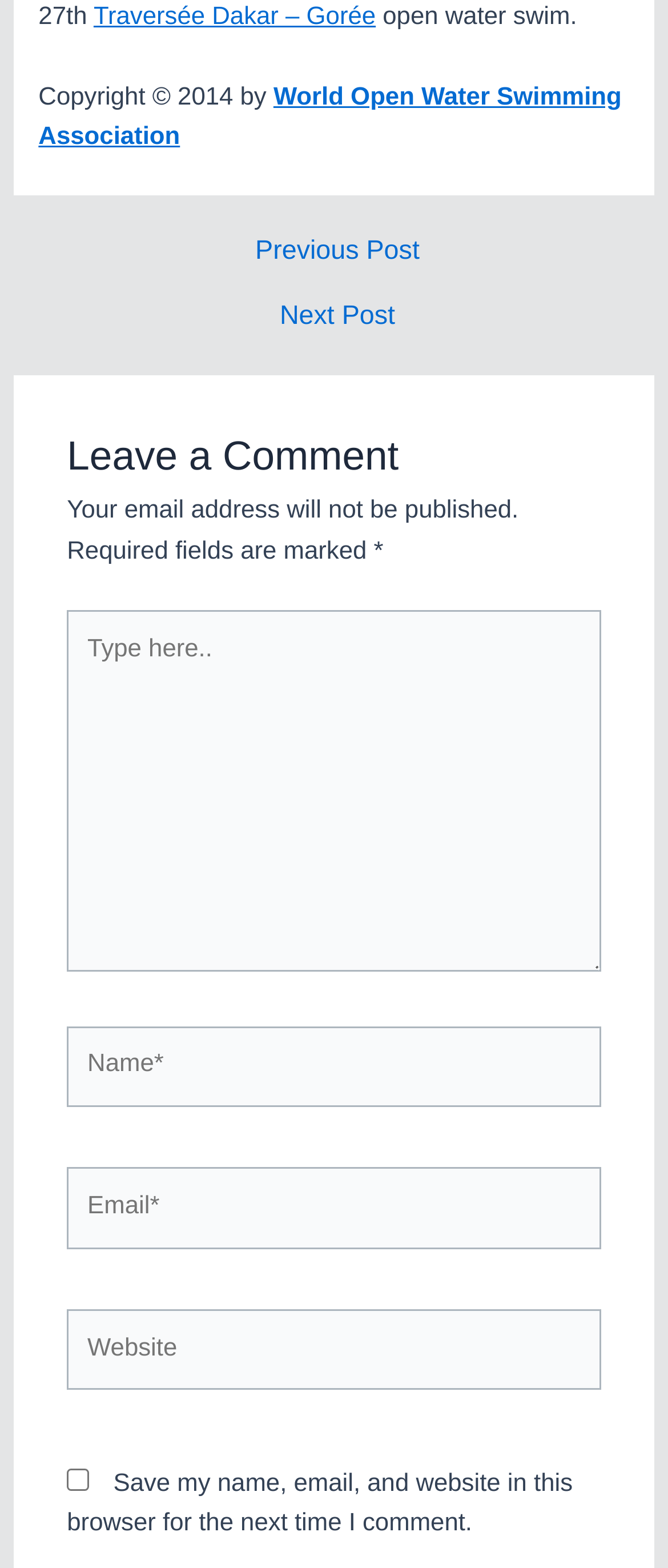Please find the bounding box coordinates of the section that needs to be clicked to achieve this instruction: "Click on the 'Traversée Dakar – Gorée' link".

[0.14, 0.002, 0.562, 0.02]